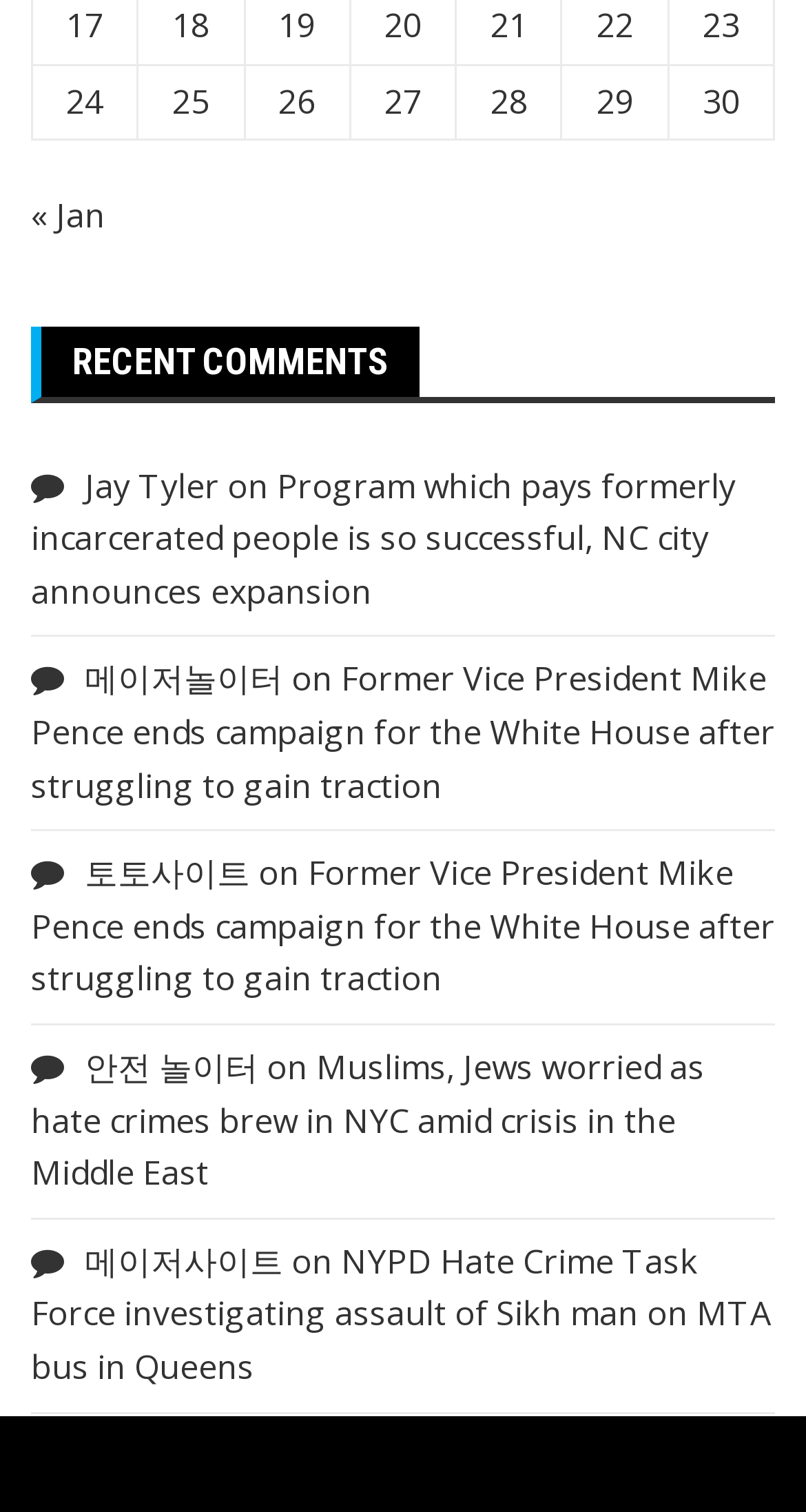Extract the bounding box coordinates for the described element: "토토사이트". The coordinates should be represented as four float numbers between 0 and 1: [left, top, right, bottom].

[0.105, 0.562, 0.31, 0.592]